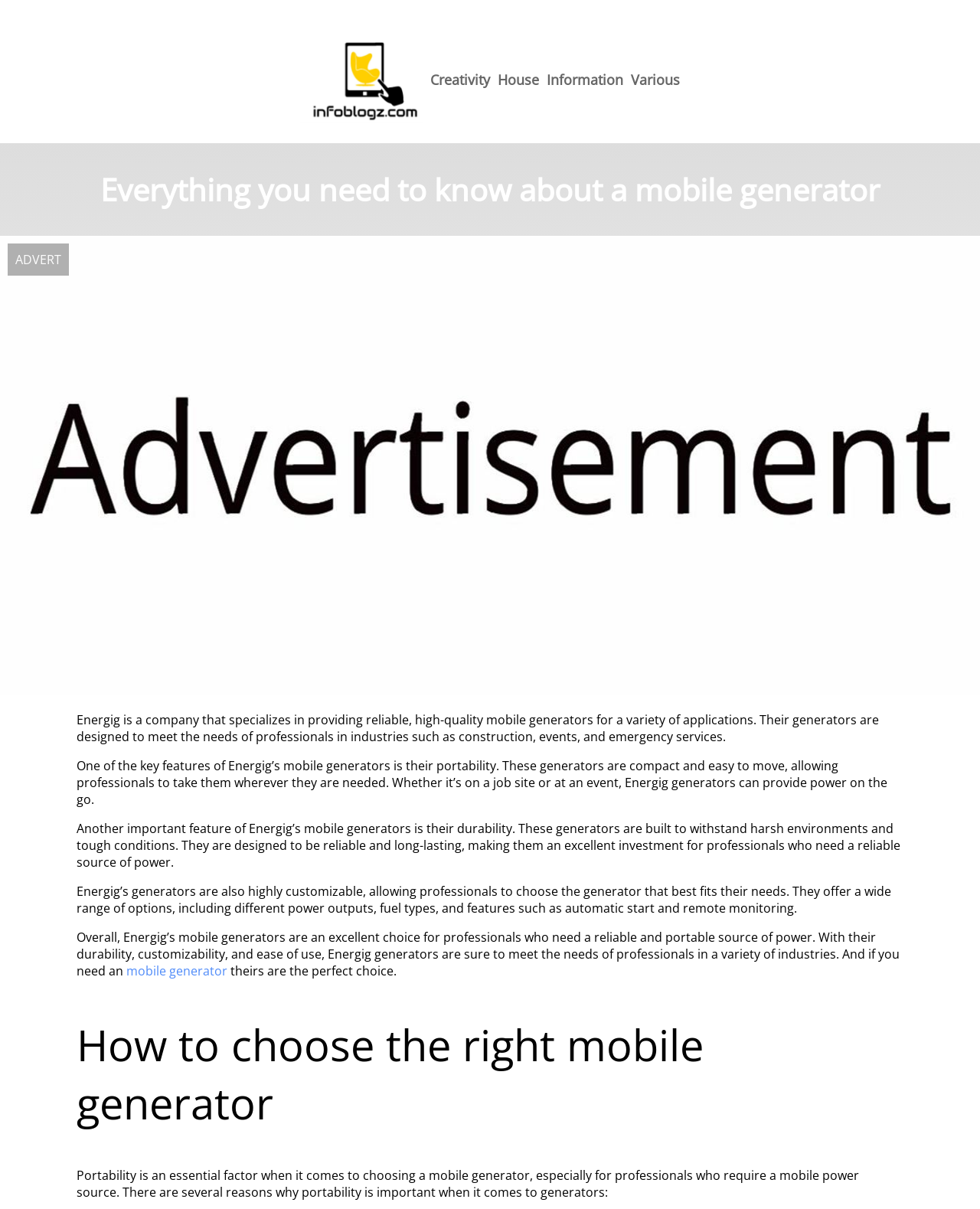Please determine the primary heading and provide its text.

Everything you need to know about a mobile generator